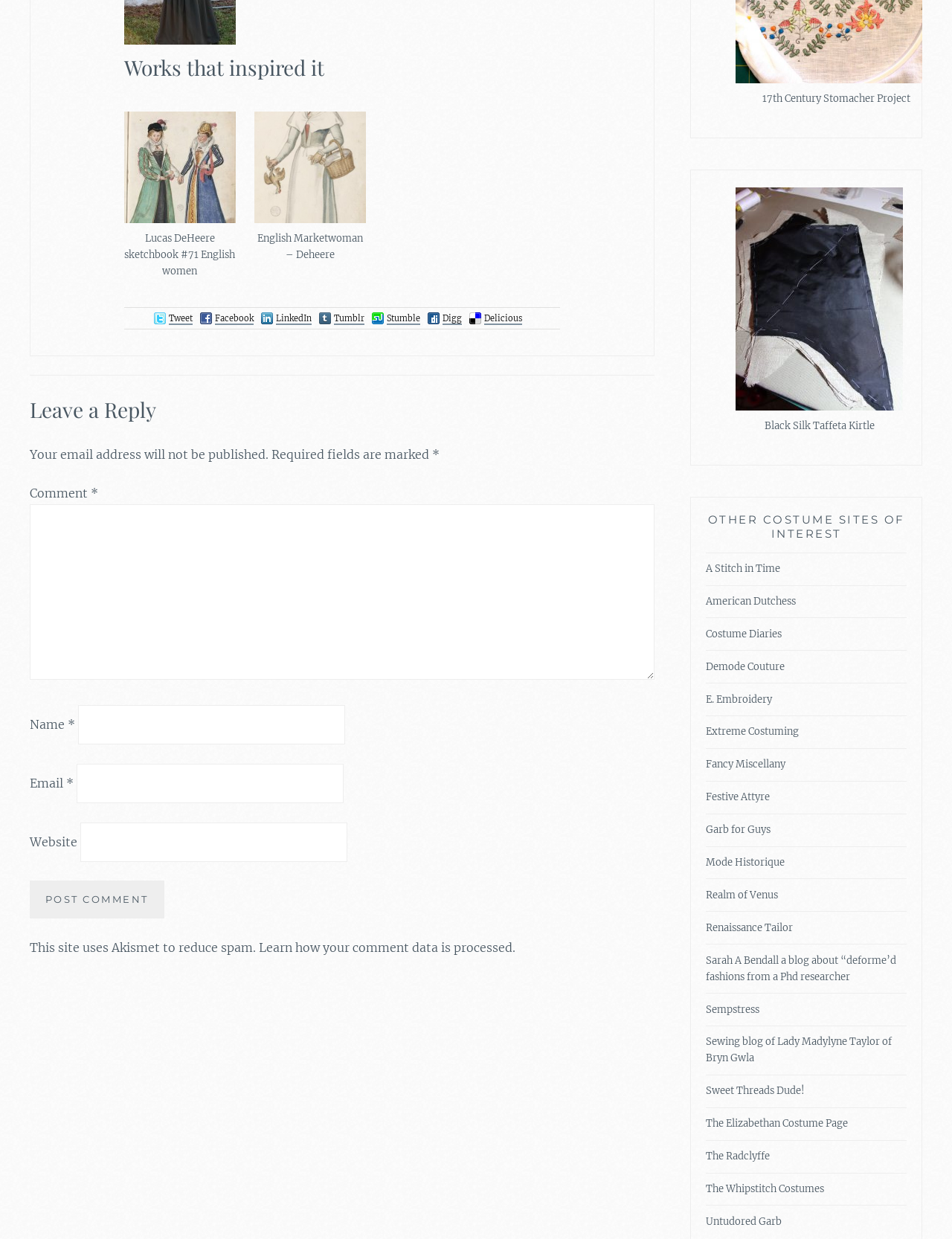Using the details in the image, give a detailed response to the question below:
How many social media links are there?

There are six social media links on the webpage, which are 'Tweet', 'Facebook', 'LinkedIn', 'Tumblr', 'Stumble', and 'Digg', located horizontally next to each other.